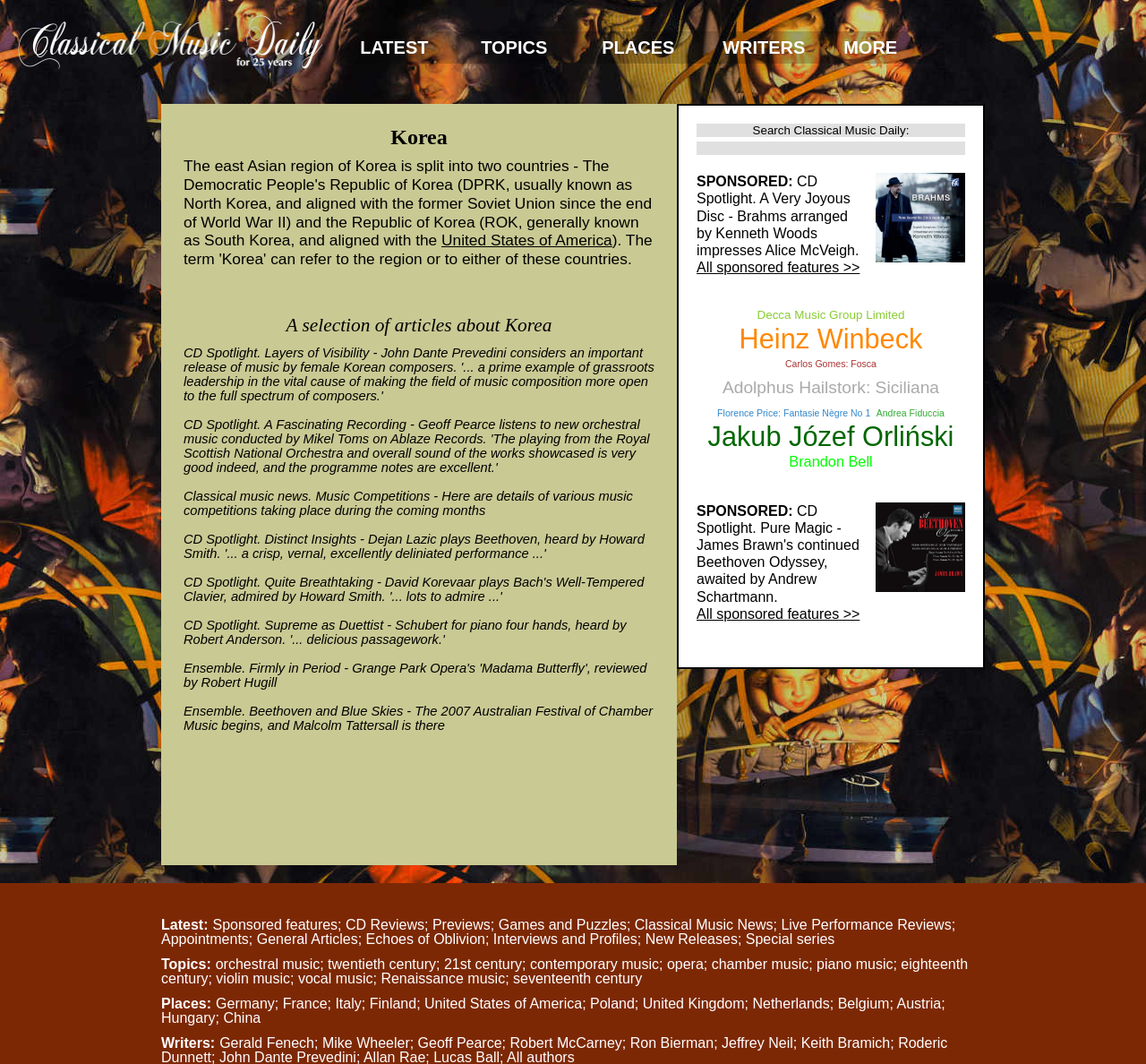From the element description Adolphus Hailstork: Siciliana, predict the bounding box coordinates of the UI element. The coordinates must be specified in the format (top-left x, top-left y, bottom-right x, bottom-right y) and should be within the 0 to 1 range.

[0.628, 0.353, 0.822, 0.376]